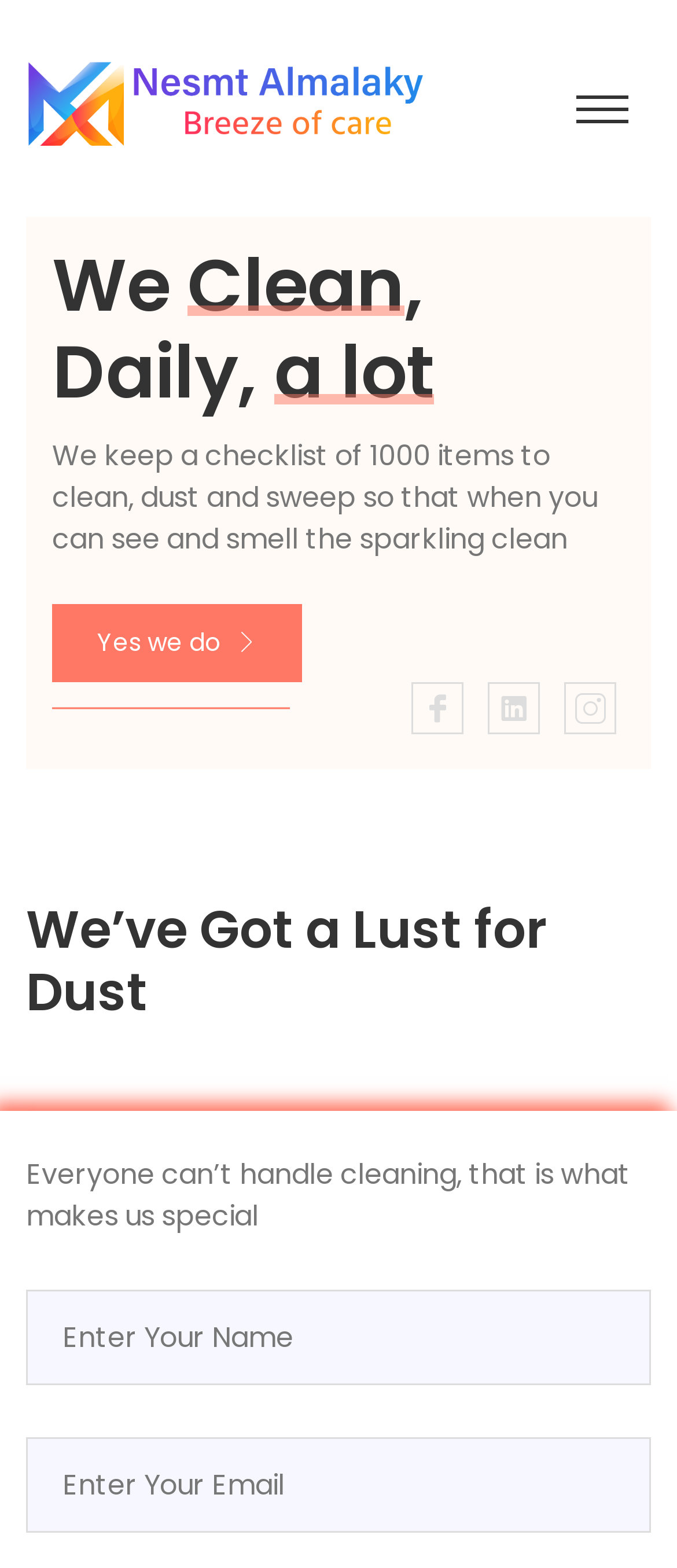Locate the bounding box coordinates of the element that should be clicked to execute the following instruction: "Call the phone number '+923442003180'".

None